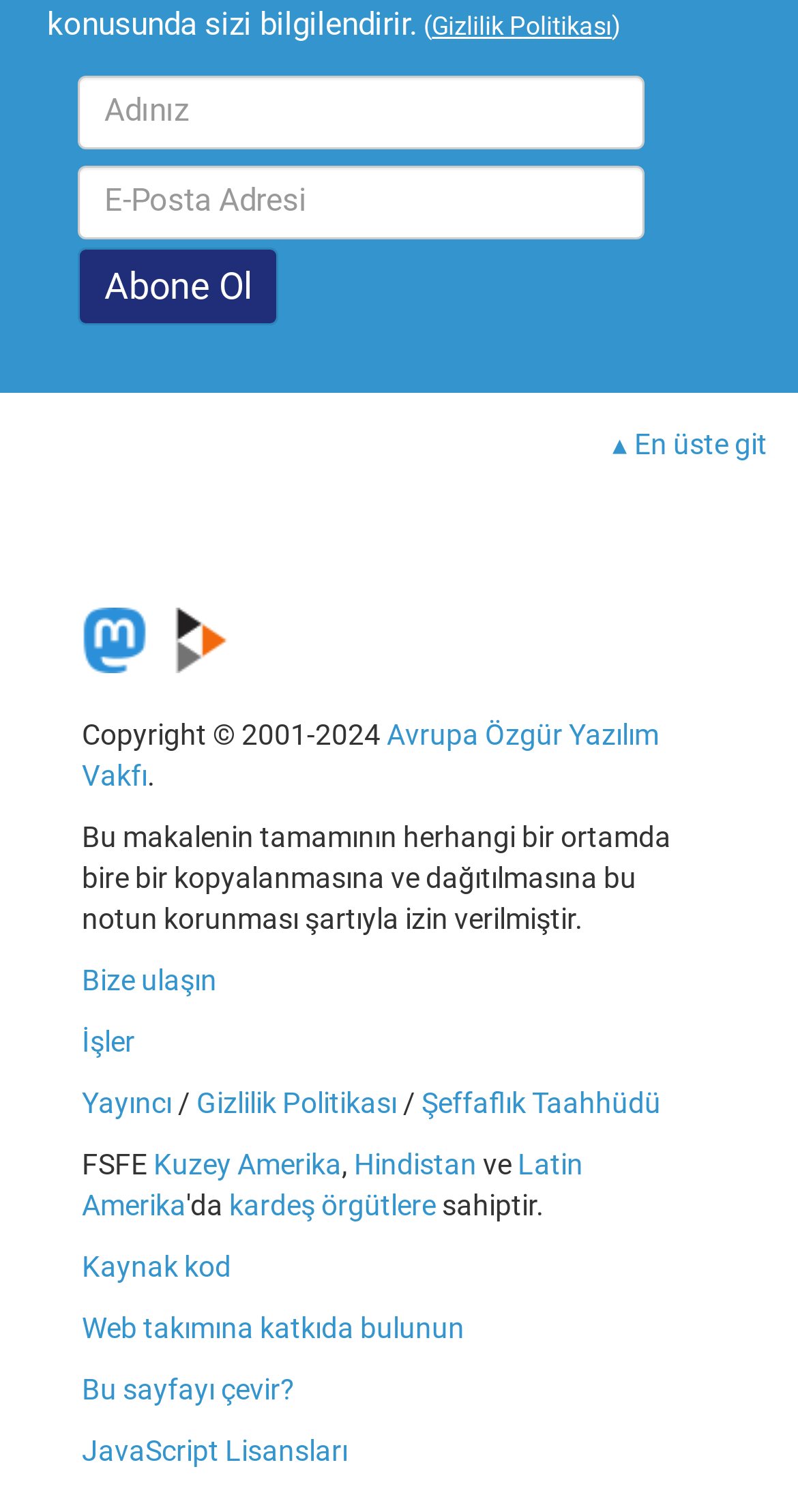Please answer the following question as detailed as possible based on the image: 
What is the purpose of the textbox 'Adınız'?

The textbox 'Adınız' is required and is placed above the 'E-Posta Adresi' textbox, suggesting that it is used to input the user's name, likely for subscription or registration purposes.